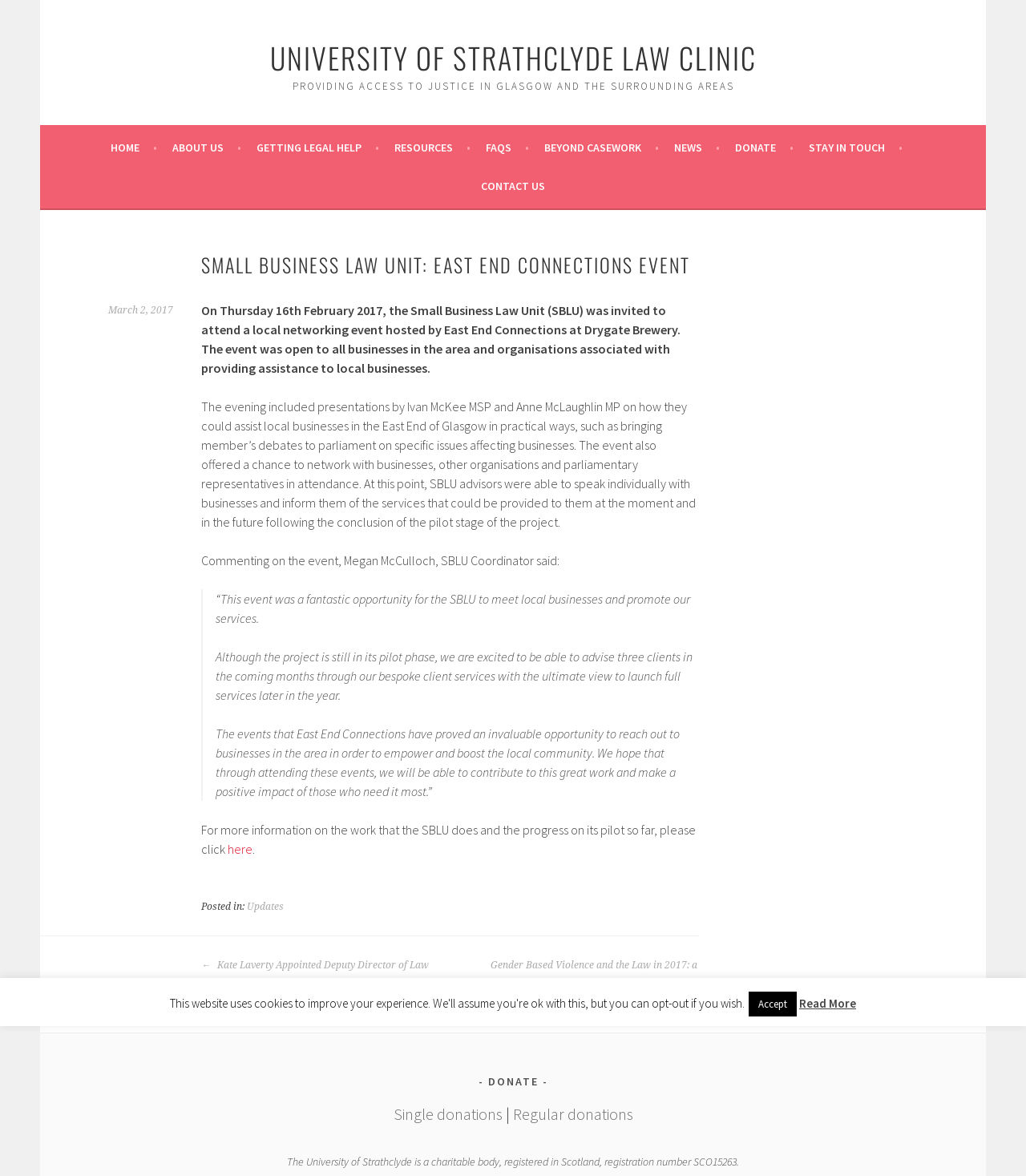Locate the bounding box coordinates of the element that should be clicked to execute the following instruction: "read more about the event".

[0.779, 0.847, 0.834, 0.86]